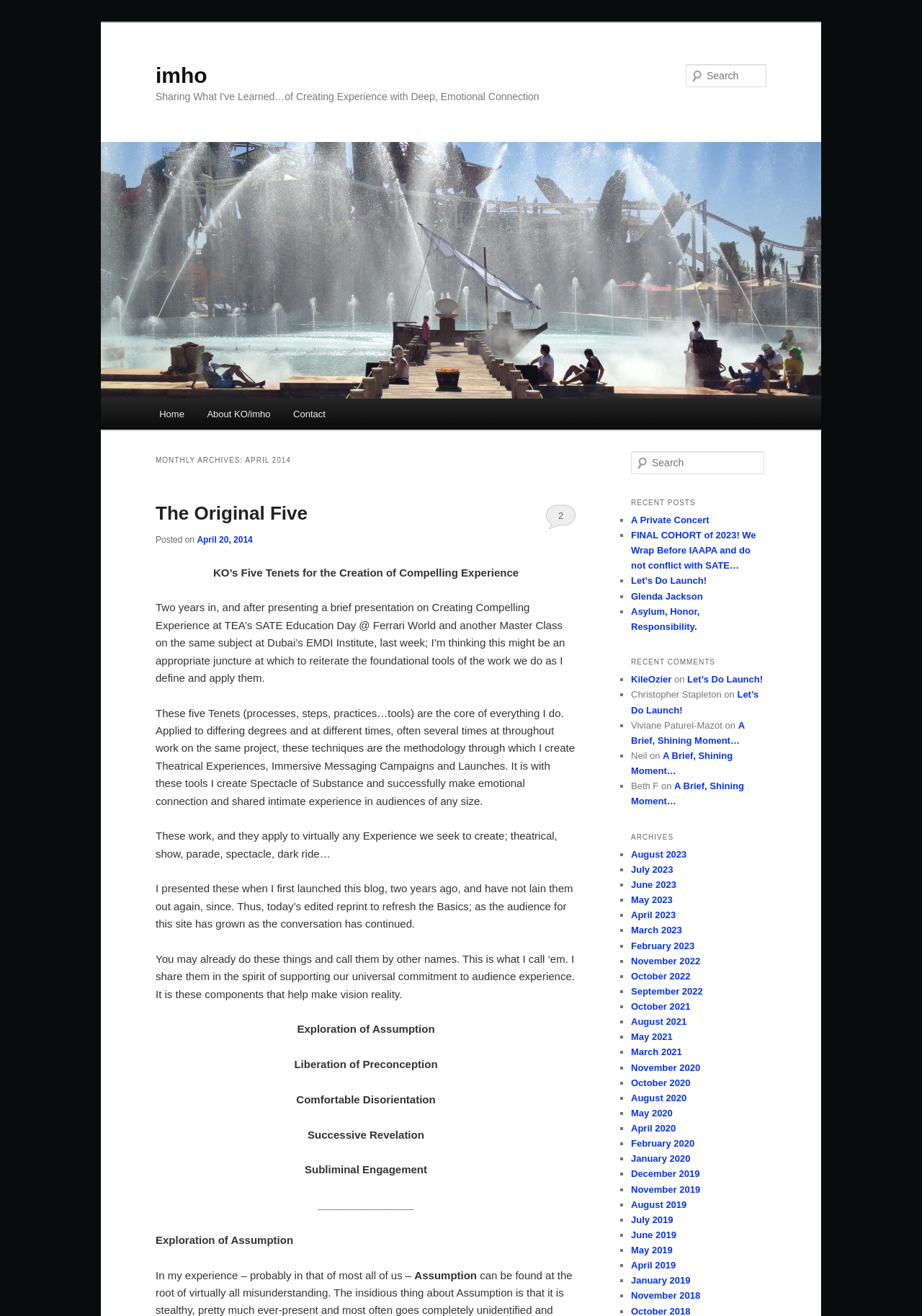Determine the bounding box coordinates of the element's region needed to click to follow the instruction: "Check recent comments". Provide these coordinates as four float numbers between 0 and 1, formatted as [left, top, right, bottom].

[0.684, 0.496, 0.831, 0.511]